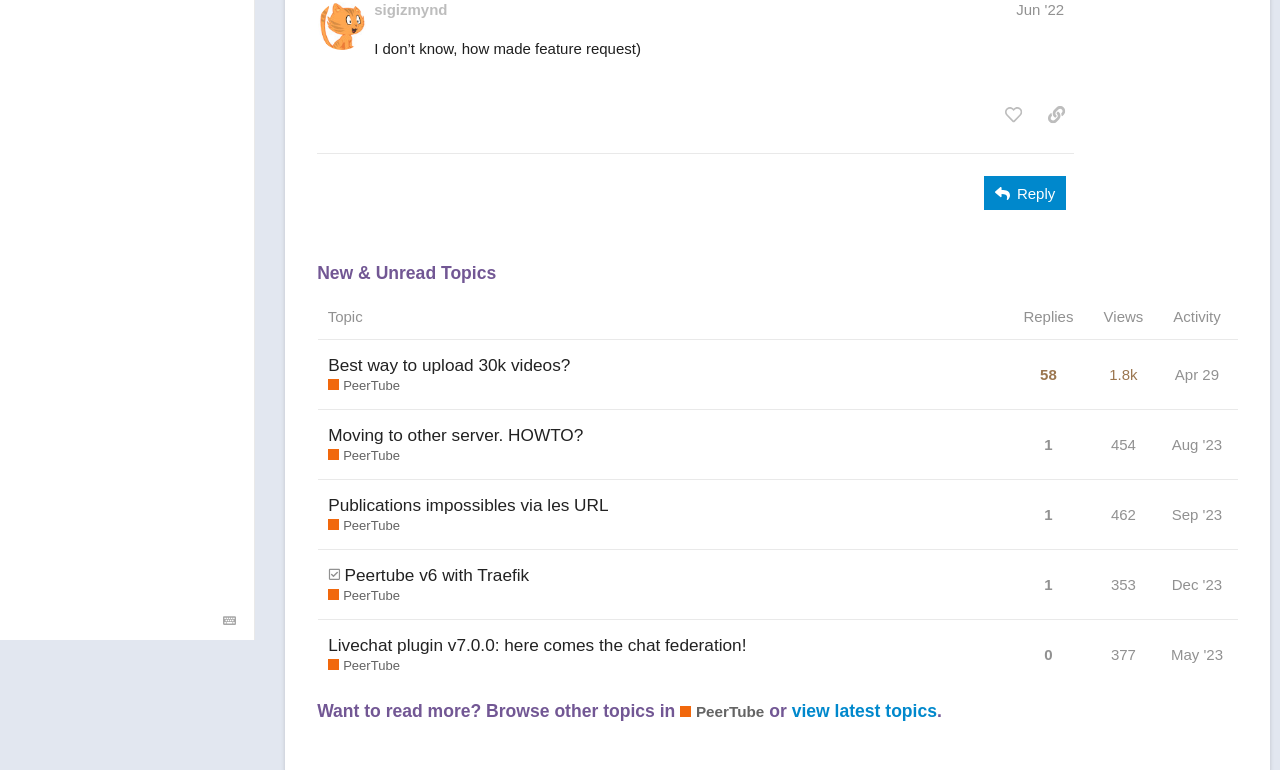Determine the bounding box for the described UI element: "PeerTube".

[0.256, 0.49, 0.312, 0.513]